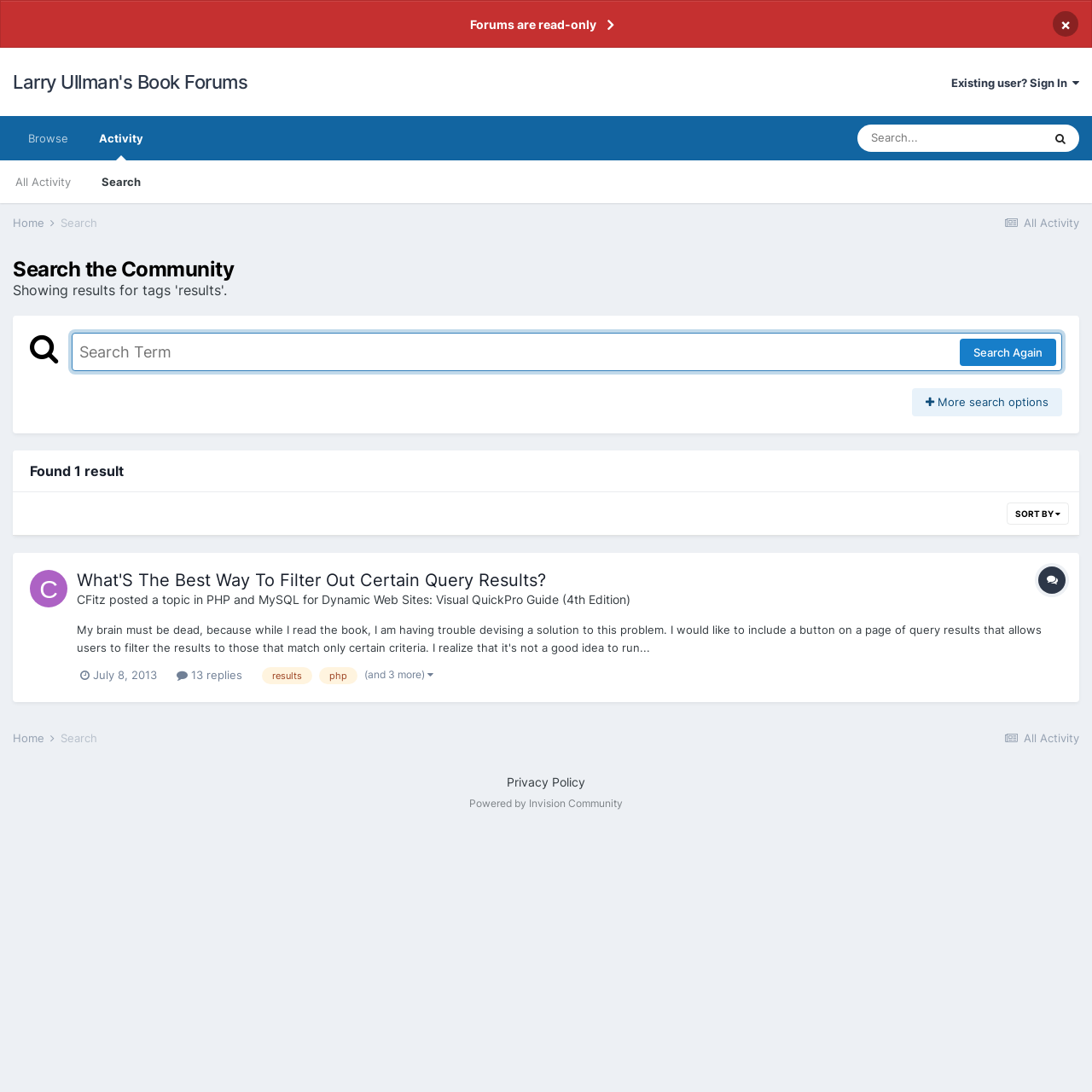Determine the bounding box of the UI component based on this description: "CFitz". The bounding box coordinates should be four float values between 0 and 1, i.e., [left, top, right, bottom].

[0.07, 0.542, 0.097, 0.555]